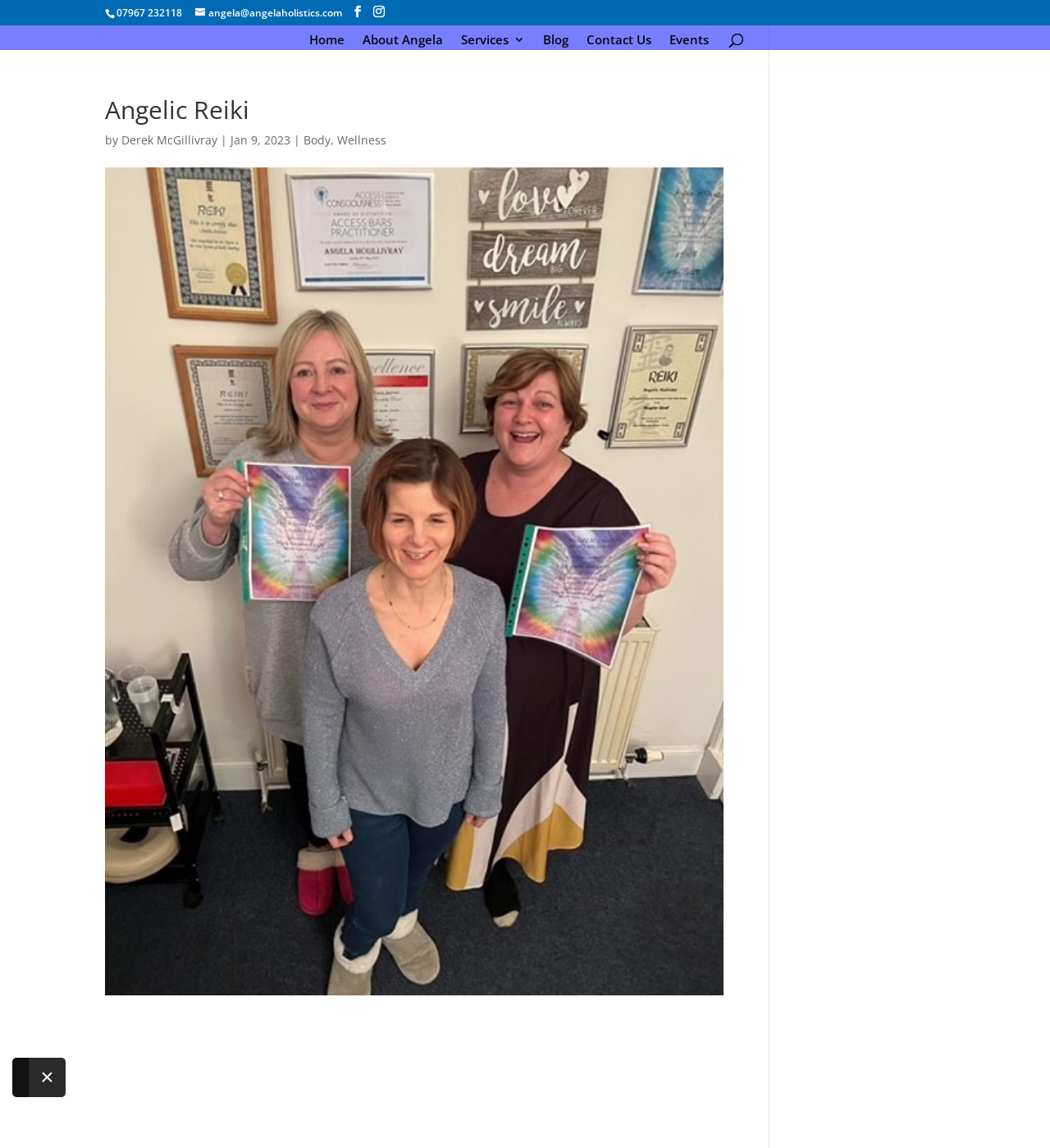Please specify the bounding box coordinates in the format (top-left x, top-left y, bottom-right x, bottom-right y), with values ranging from 0 to 1. Identify the bounding box for the UI component described as follows: name="s" placeholder="Search …" title="Search for:"

[0.157, 0.021, 0.877, 0.023]